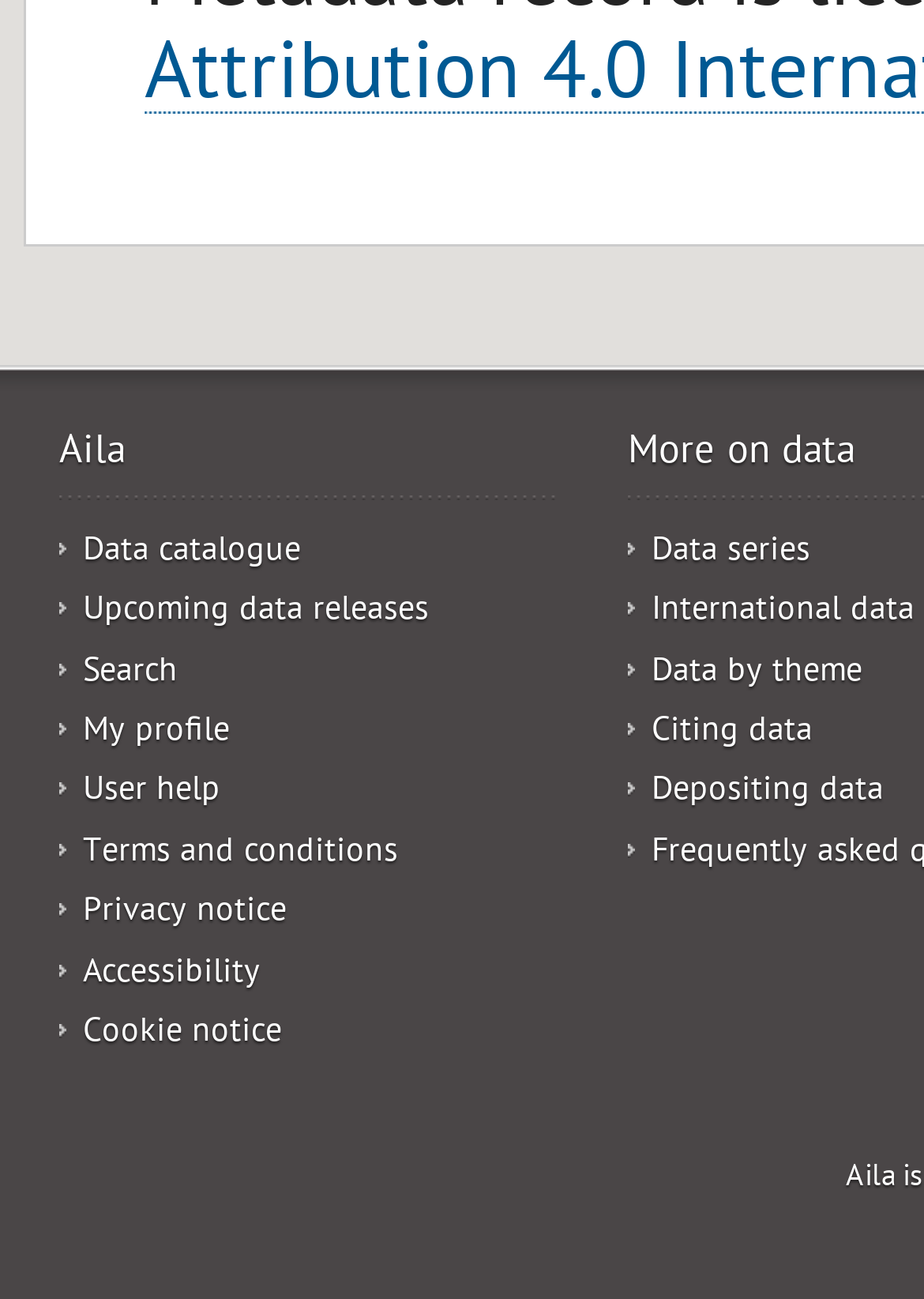Identify the bounding box coordinates of the HTML element based on this description: "Terms and conditions".

[0.09, 0.642, 0.431, 0.673]